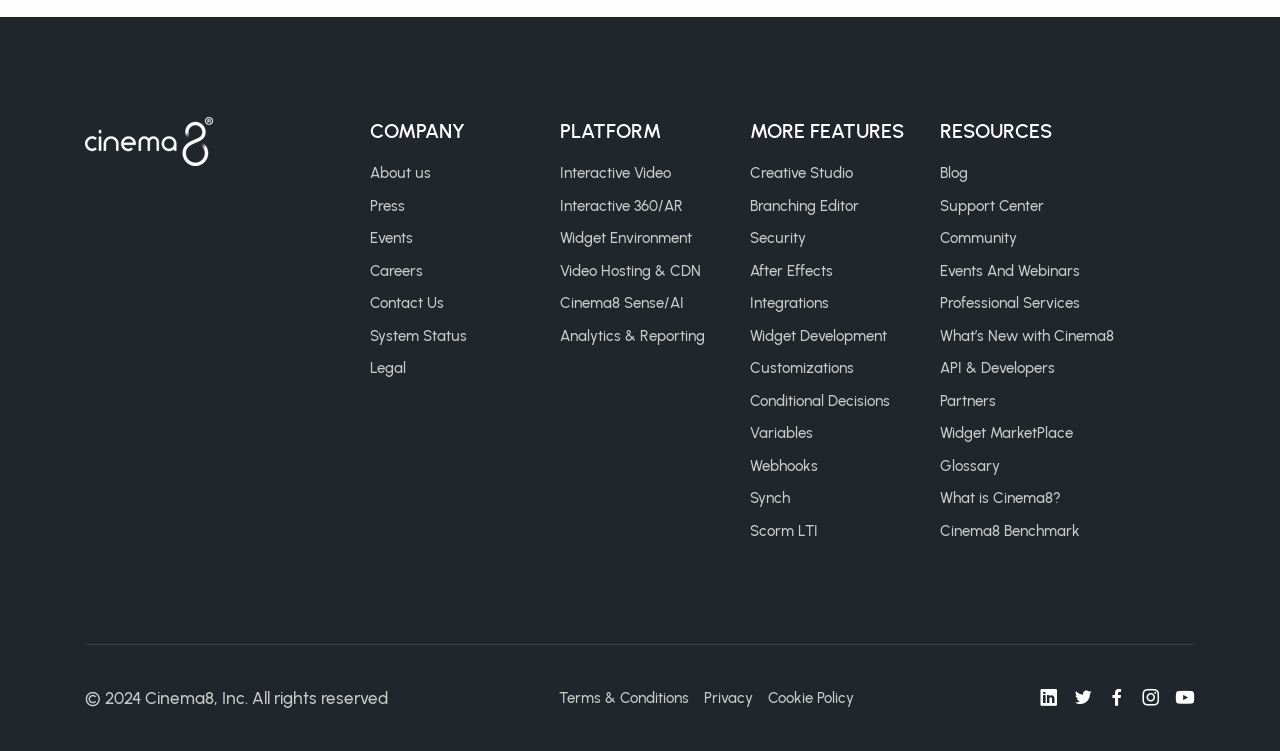Reply to the question with a single word or phrase:
What is the copyright year?

2024